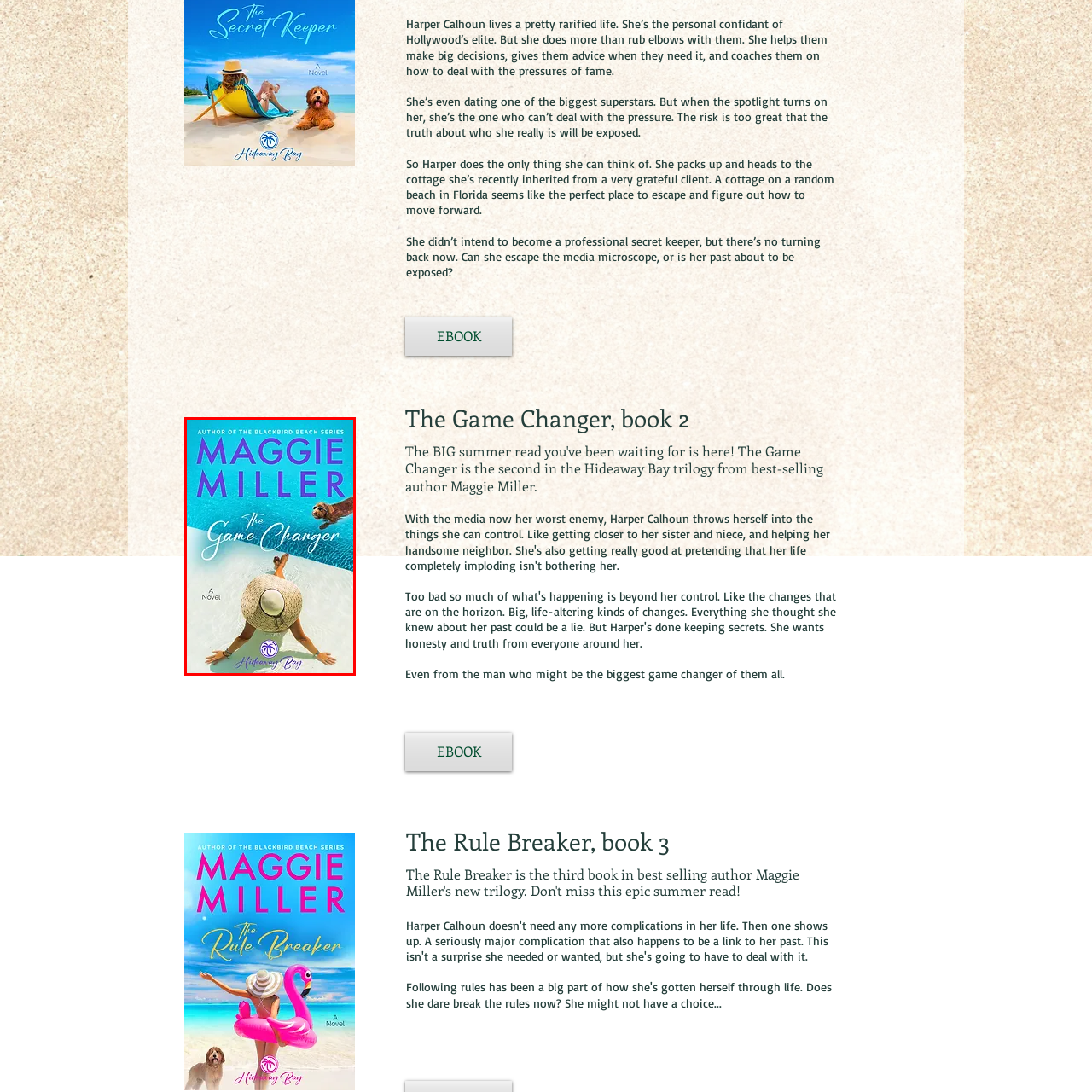Thoroughly describe the content of the image found within the red border.

**Cover of "The Game Changer" by Maggie Miller**  

This vibrant cover features a serene beach scene with a tranquil turquoise water background. At the forefront, a woman leisurely lounges in the sand, wearing a wide-brimmed hat, suggesting relaxation and escape. Her feet are gently dipped in the water, symbolizing a connection to the beach environment. Accompanying her is a playful dog, enriching the atmosphere of joy and companionship. 

The title, "The Game Changer," is prominently displayed in bold, white script against the blue sky, capturing attention and hinting at a transformative narrative. Just below, the author’s name, Maggie Miller, is featured in a vivid purple, adding contrast and emphasizing her identity as a writer. This novel is positioned as part of the appeal of the Blackbird Beach series, enticing readers with its promise of a captivating story set in a picturesque locale. The subtitle indicates it's not just a book, but a meaningful escapade awaiting discovery.